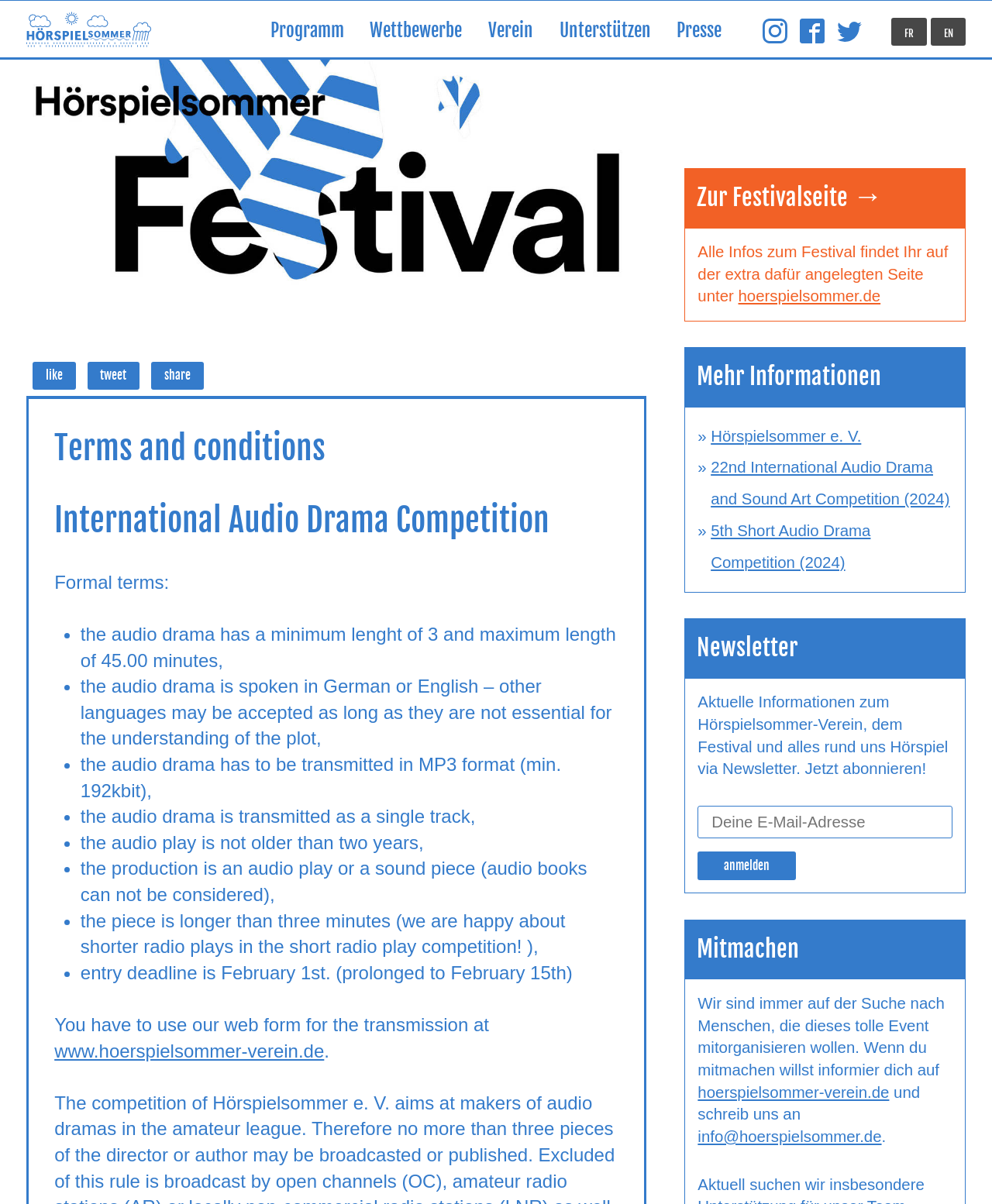Find the bounding box coordinates of the clickable area required to complete the following action: "Subscribe to the newsletter".

[0.703, 0.707, 0.802, 0.731]